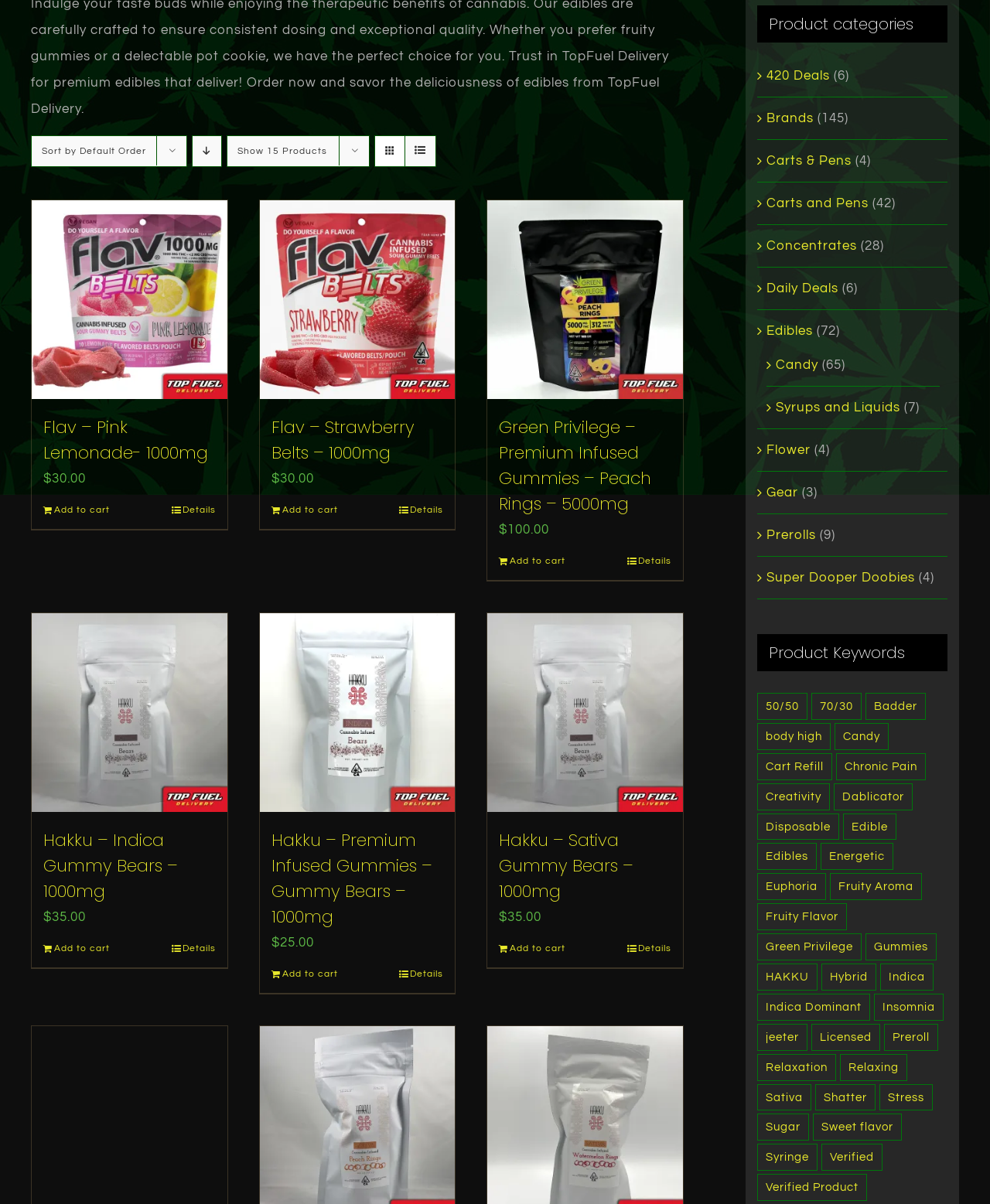For the given element description Sort by Default Order, determine the bounding box coordinates of the UI element. The coordinates should follow the format (top-left x, top-left y, bottom-right x, bottom-right y) and be within the range of 0 to 1.

[0.042, 0.121, 0.148, 0.13]